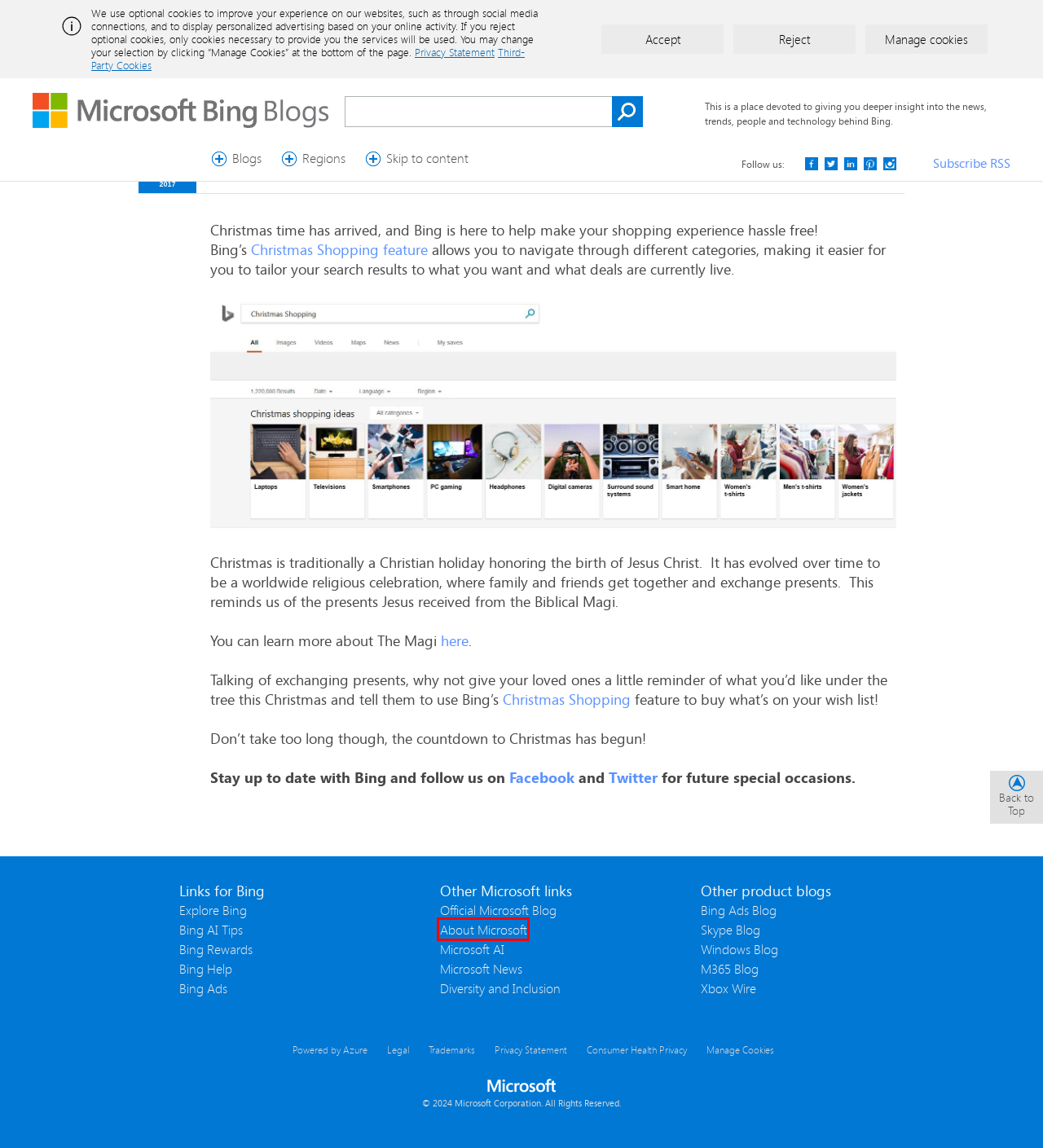You are given a screenshot of a webpage within which there is a red rectangle bounding box. Please choose the best webpage description that matches the new webpage after clicking the selected element in the bounding box. Here are the options:
A. About Microsoft | Mission and Vision | Microsoft
B. Microsoft Global Diversity and Inclusion | Microsoft
C. Trademark and Brand Guidelines | Microsoft Legal
D. Homepage - Source
E. Your request has been blocked. This could be
                        due to several reasons.
F. Microsoft Advertising Blog | Microsoft Advertising
G. Microsoft 365 Blog | Latest Product Updates and Insights
H. Xbox Wire

A